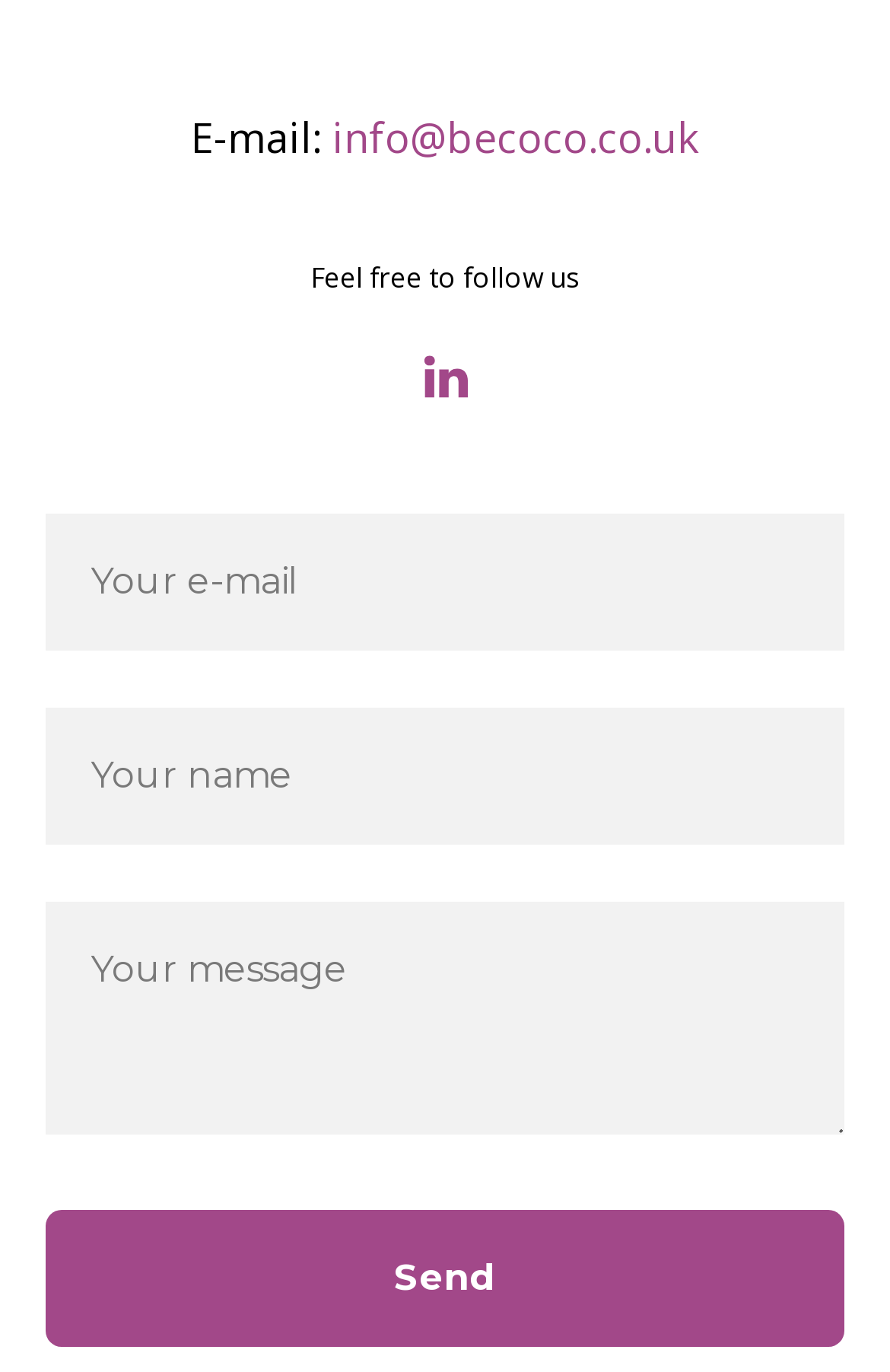What is the email address provided?
We need a detailed and exhaustive answer to the question. Please elaborate.

The email address is found in the link element with the text 'info@becoco.co.uk' which is located below the 'E-mail:' static text.